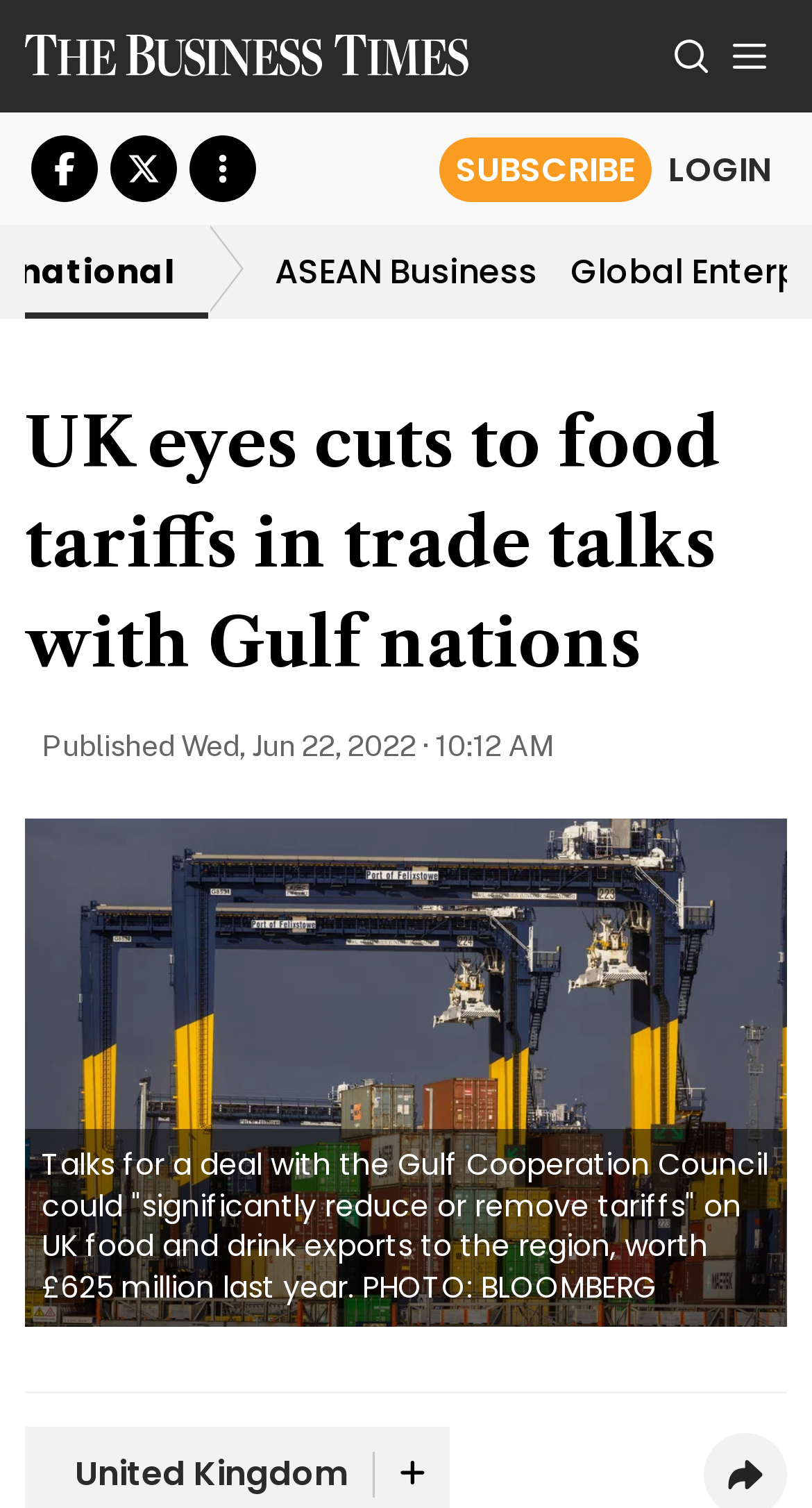Use the details in the image to answer the question thoroughly: 
What is the date of the article?

The date of the article can be found below the heading, where it says 'Published Wed, Jun 22, 2022 · 10:12 AM'.